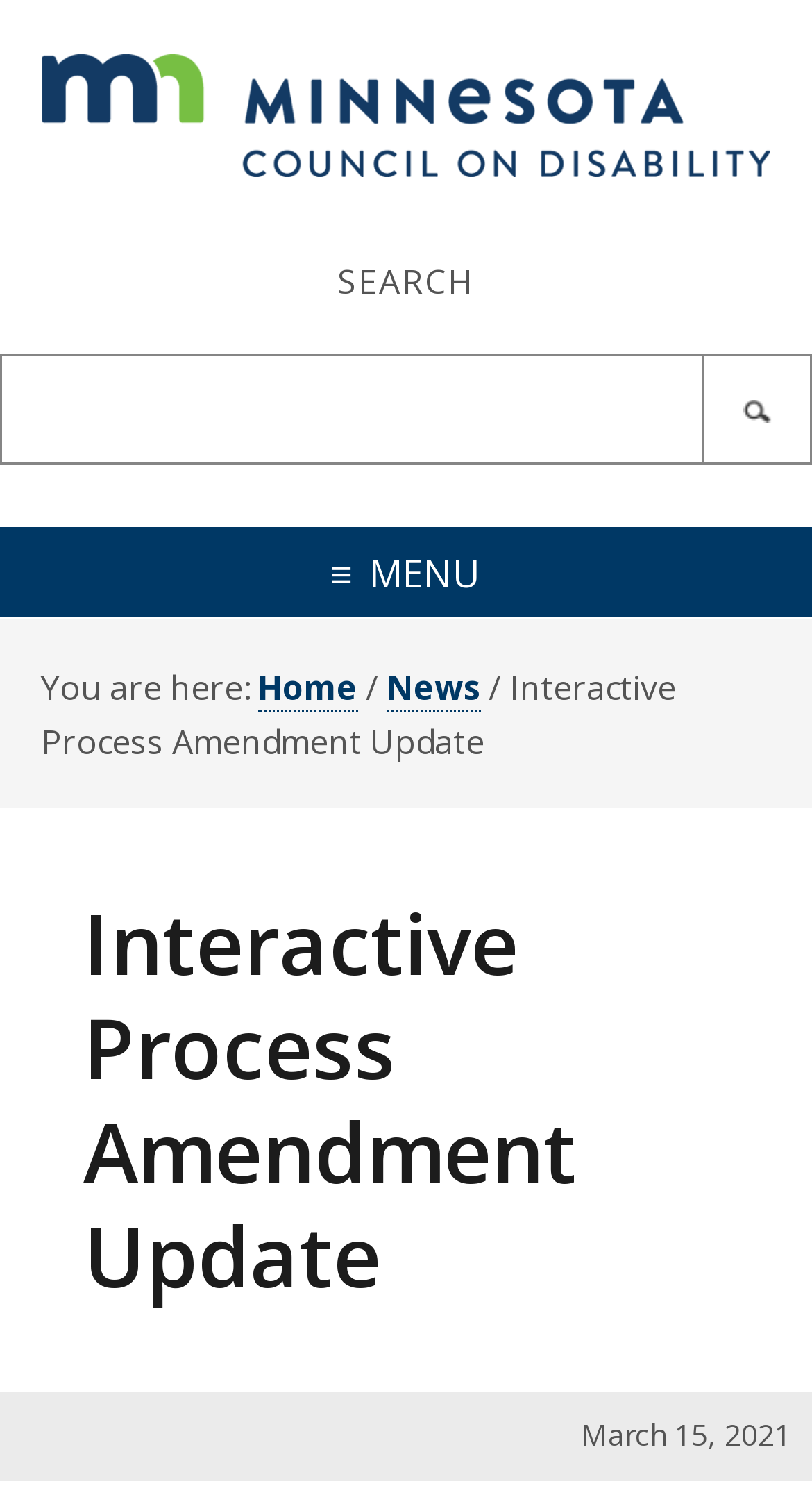Please identify the coordinates of the bounding box that should be clicked to fulfill this instruction: "Open mobile menu".

None